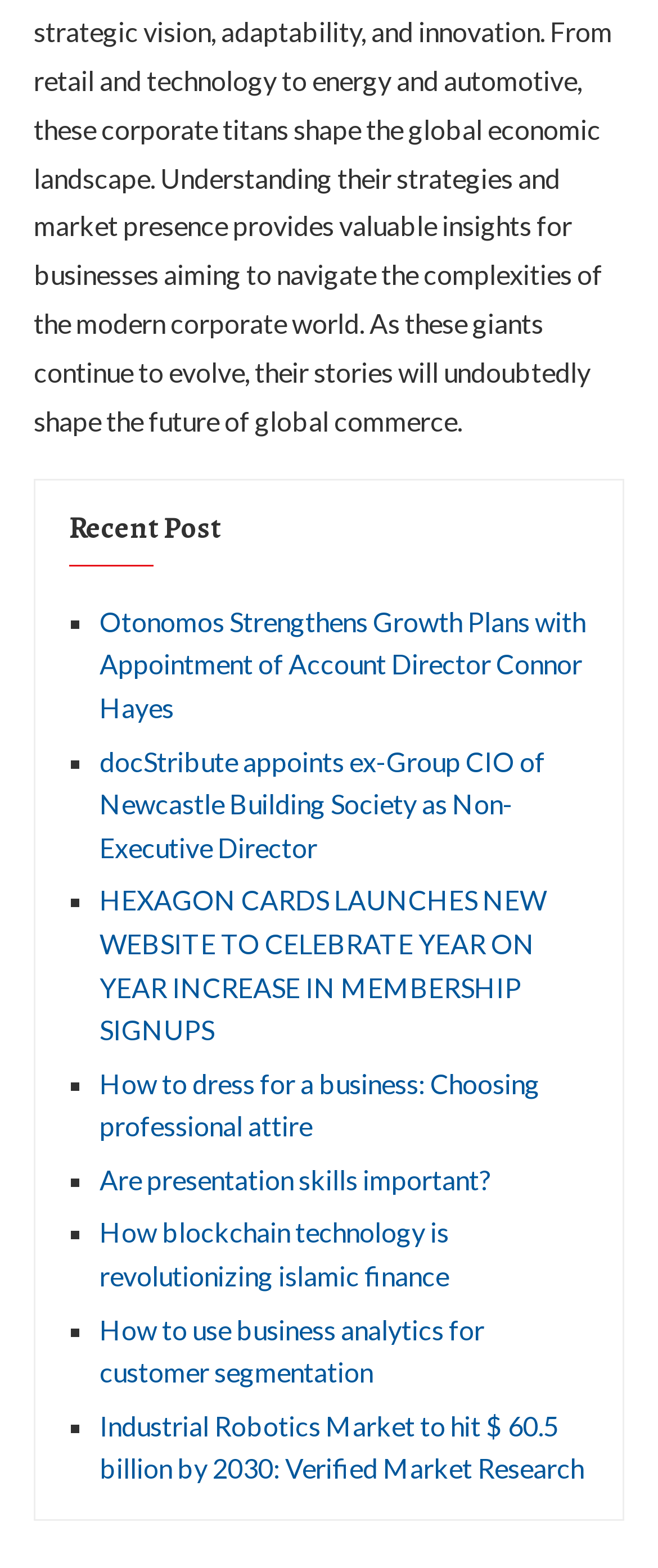Determine the bounding box coordinates of the clickable area required to perform the following instruction: "Discover how to dress for a business". The coordinates should be represented as four float numbers between 0 and 1: [left, top, right, bottom].

[0.151, 0.68, 0.821, 0.728]